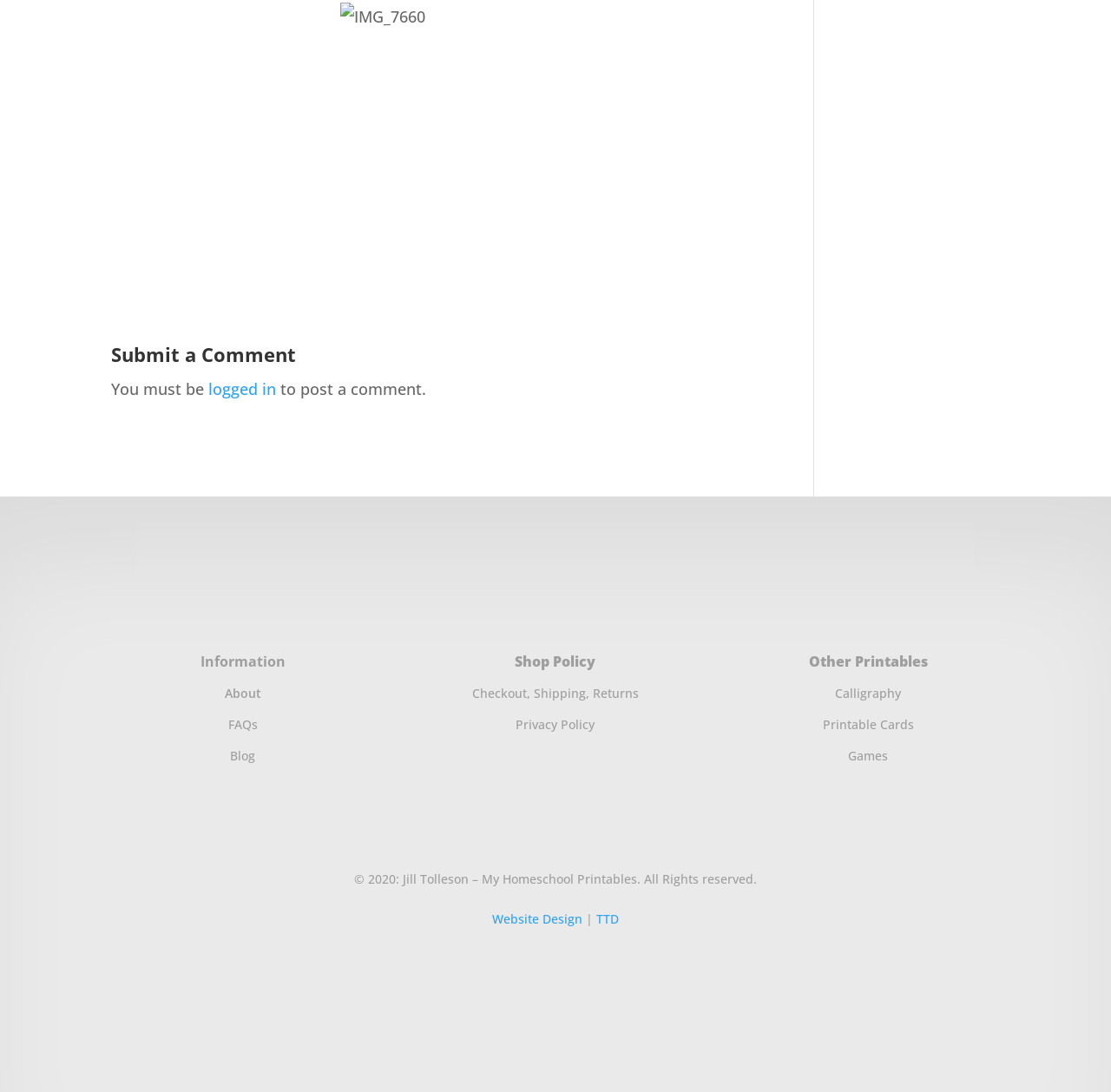Please predict the bounding box coordinates (top-left x, top-left y, bottom-right x, bottom-right y) for the UI element in the screenshot that fits the description: logged in

[0.188, 0.346, 0.248, 0.365]